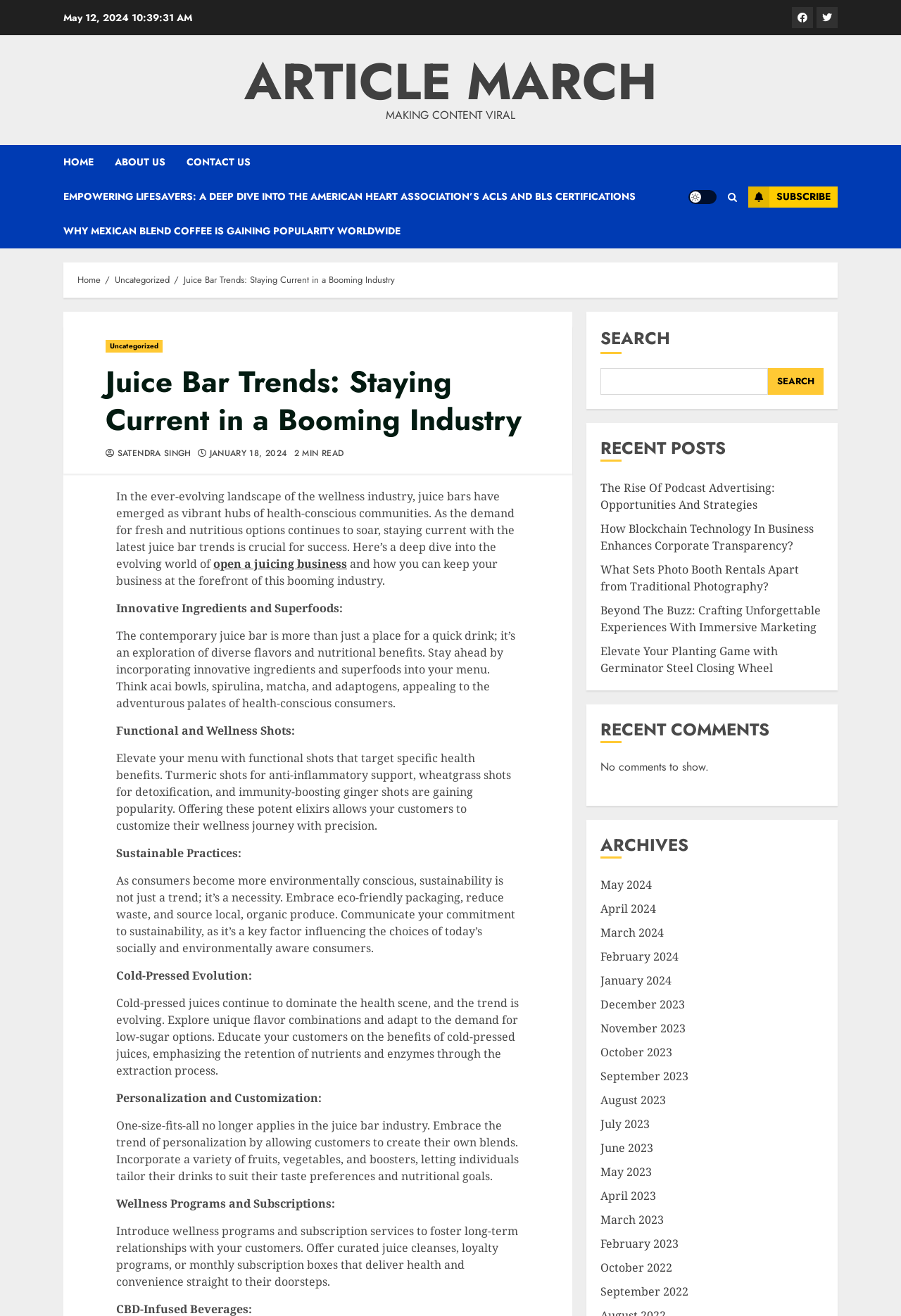Please specify the bounding box coordinates for the clickable region that will help you carry out the instruction: "Search for something".

[0.667, 0.247, 0.914, 0.3]